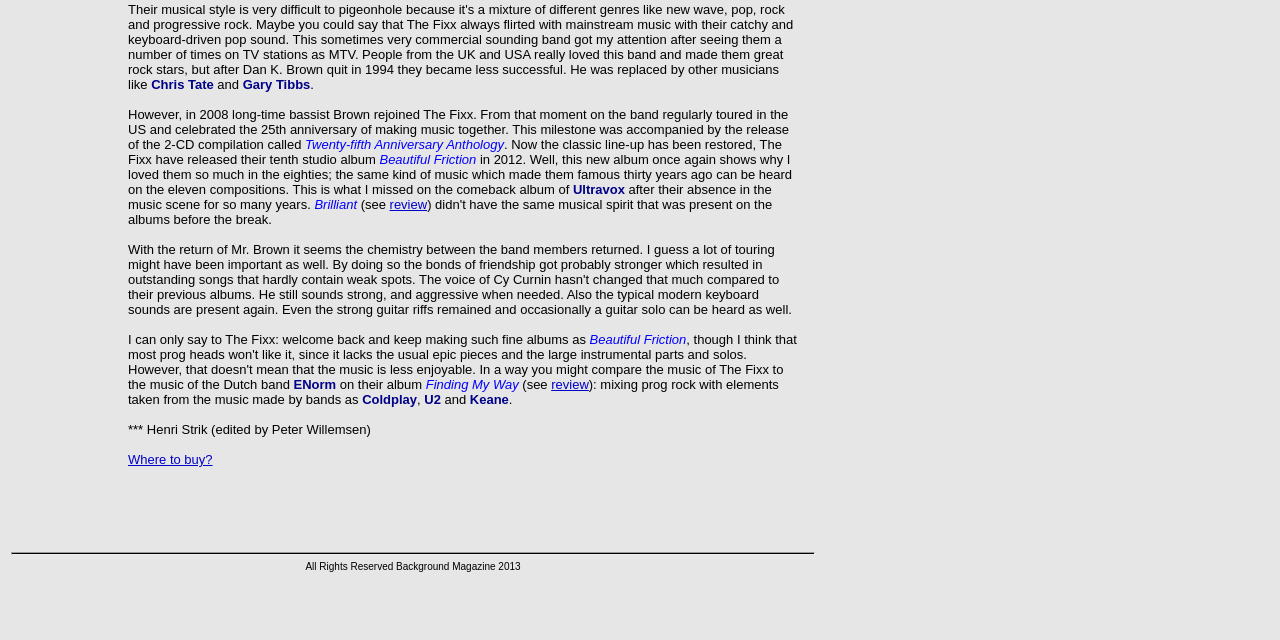Given the element description review, predict the bounding box coordinates for the UI element in the webpage screenshot. The format should be (top-left x, top-left y, bottom-right x, bottom-right y), and the values should be between 0 and 1.

[0.304, 0.308, 0.334, 0.331]